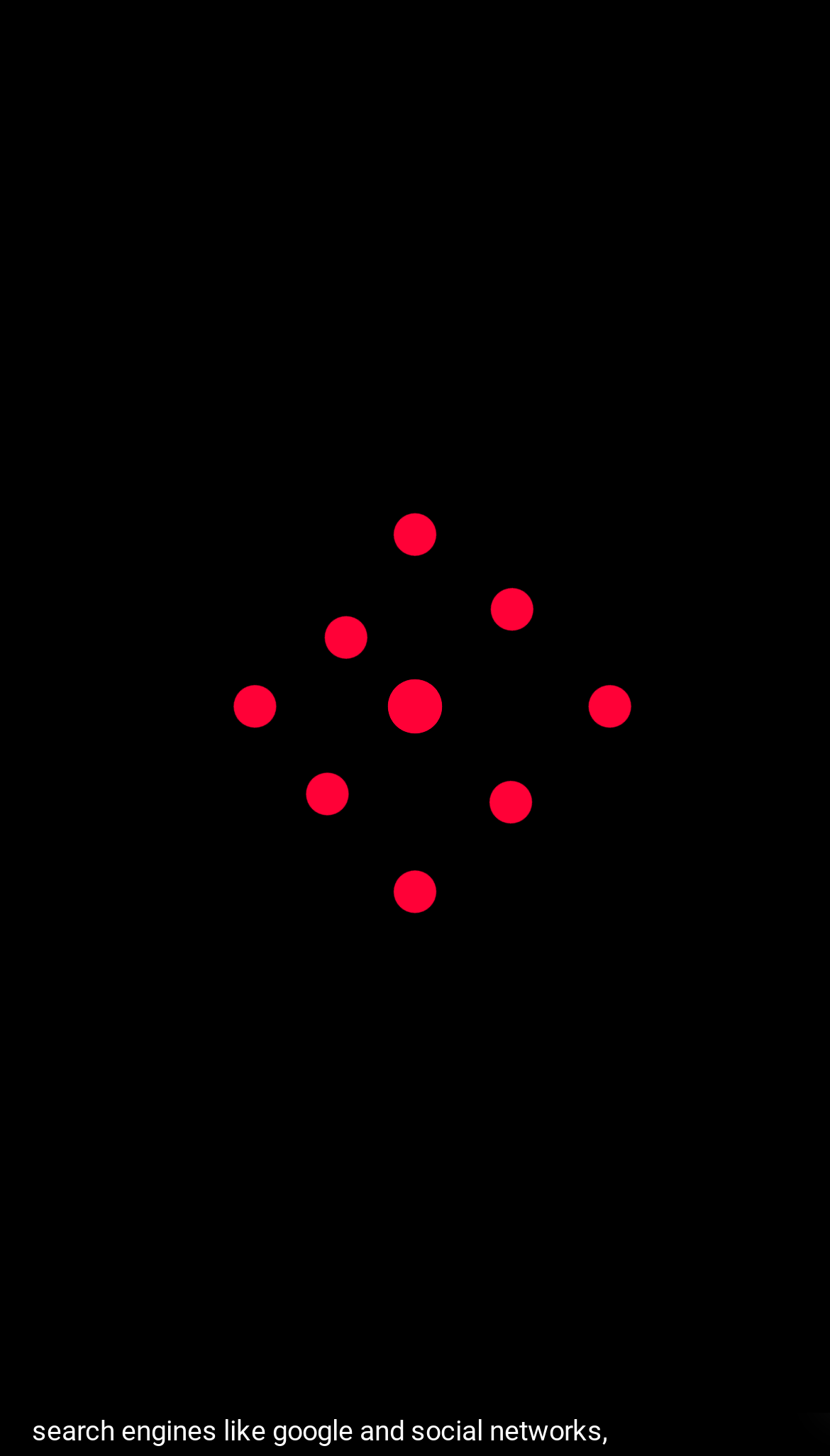What is the date mentioned on the webpage?
Give a single word or phrase as your answer by examining the image.

September 21, 2023